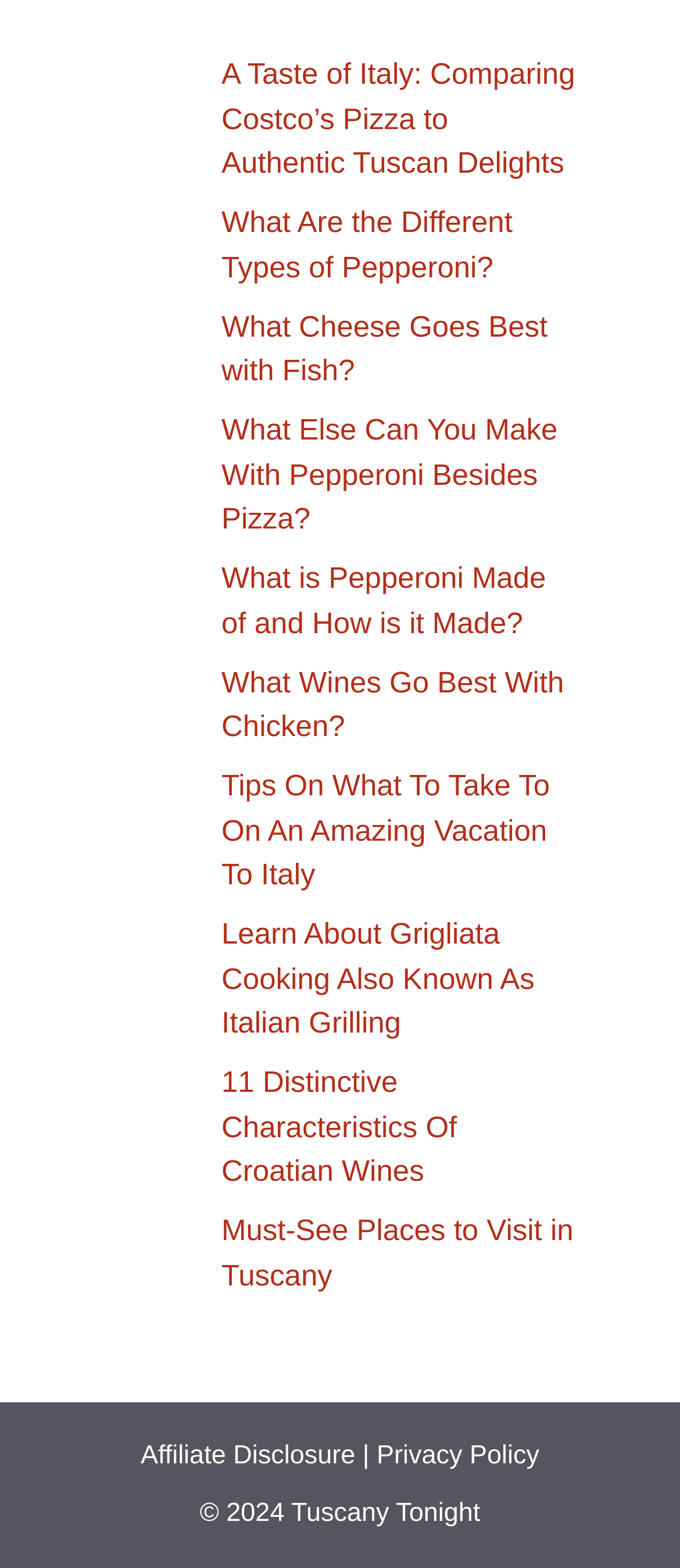What is the main topic of this webpage?
Provide an in-depth and detailed explanation in response to the question.

Based on the links and images on the webpage, it appears to be focused on Italian cuisine, wine, and travel, with articles about pepperoni, cheese, and Tuscan delights, as well as vacation tips and wine pairings.